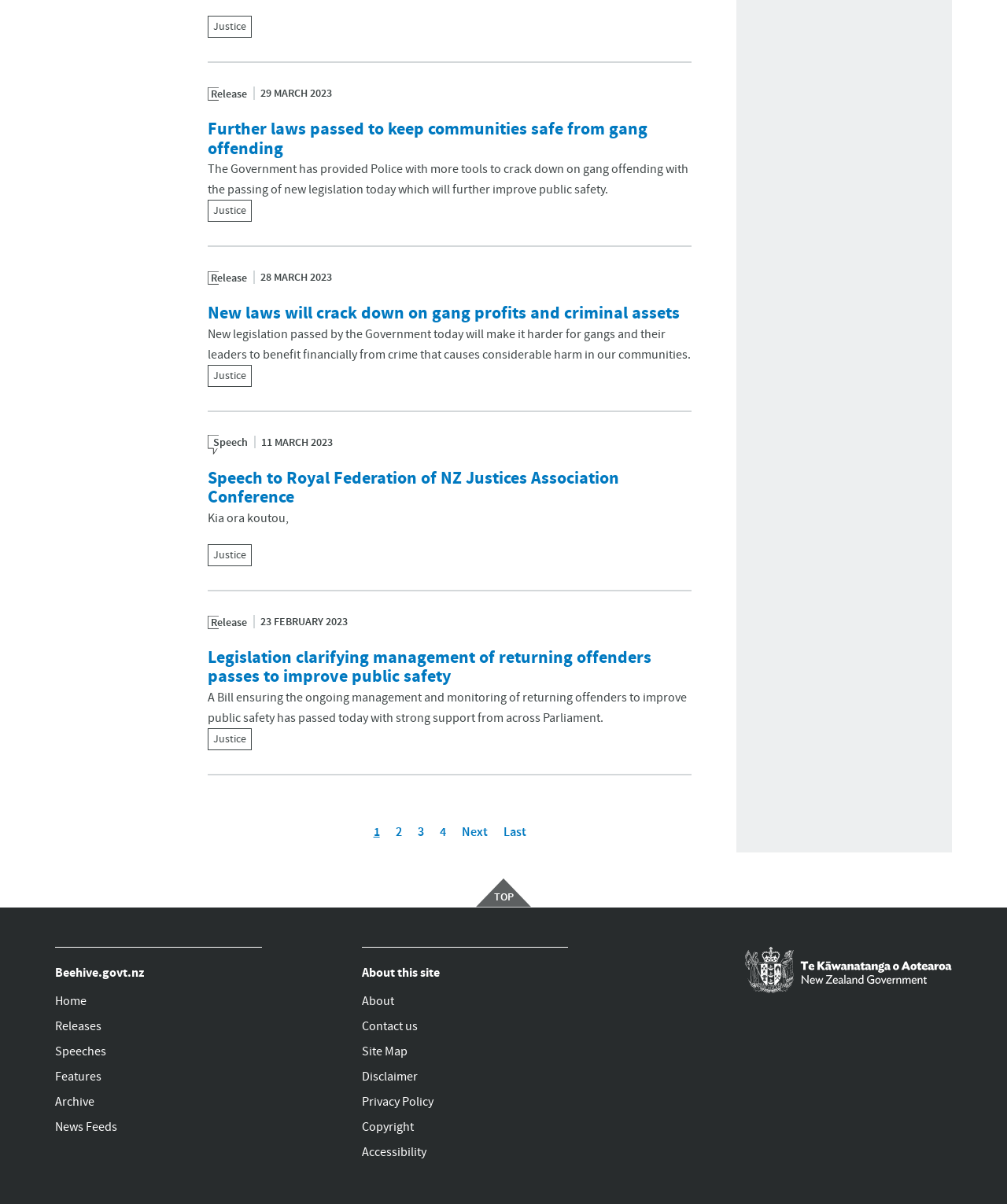Provide the bounding box coordinates of the HTML element described by the text: "Page 2". The coordinates should be in the format [left, top, right, bottom] with values between 0 and 1.

[0.385, 0.677, 0.407, 0.703]